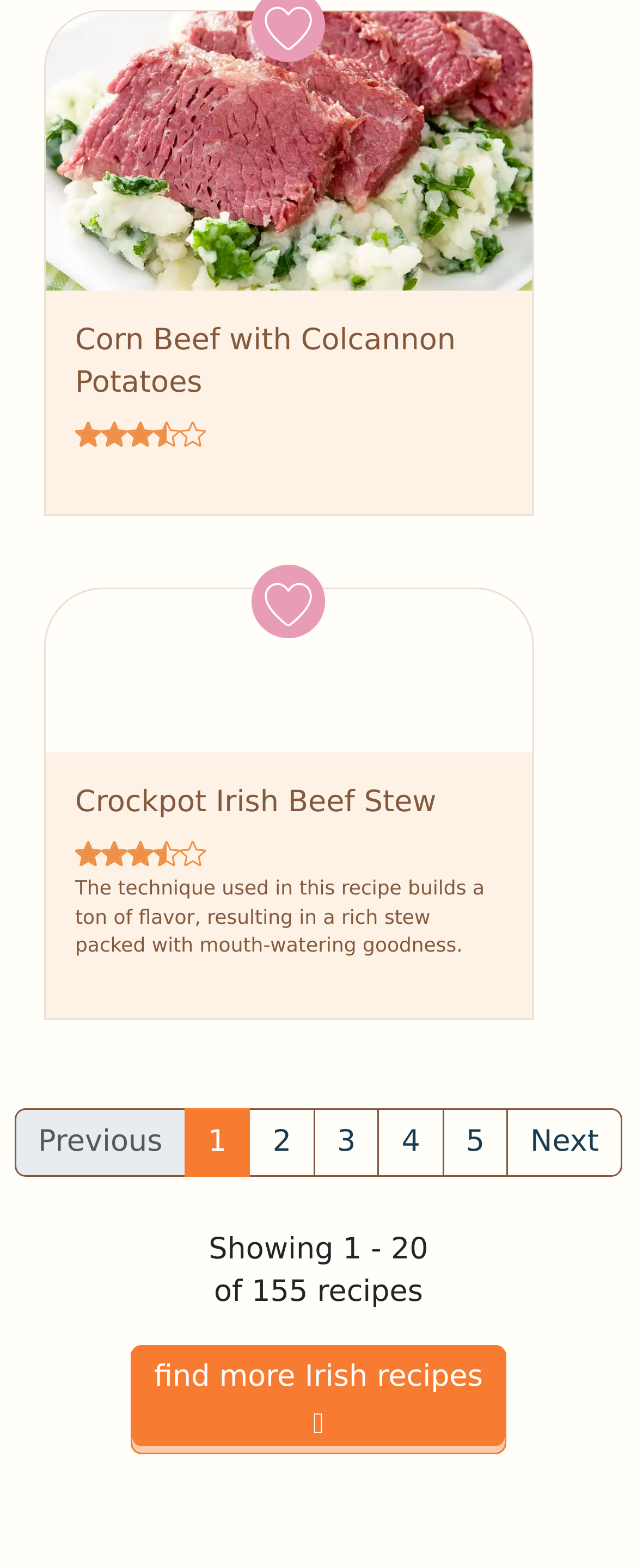Could you highlight the region that needs to be clicked to execute the instruction: "View Crockpot Irish Beef Stew recipe"?

[0.118, 0.5, 0.685, 0.522]